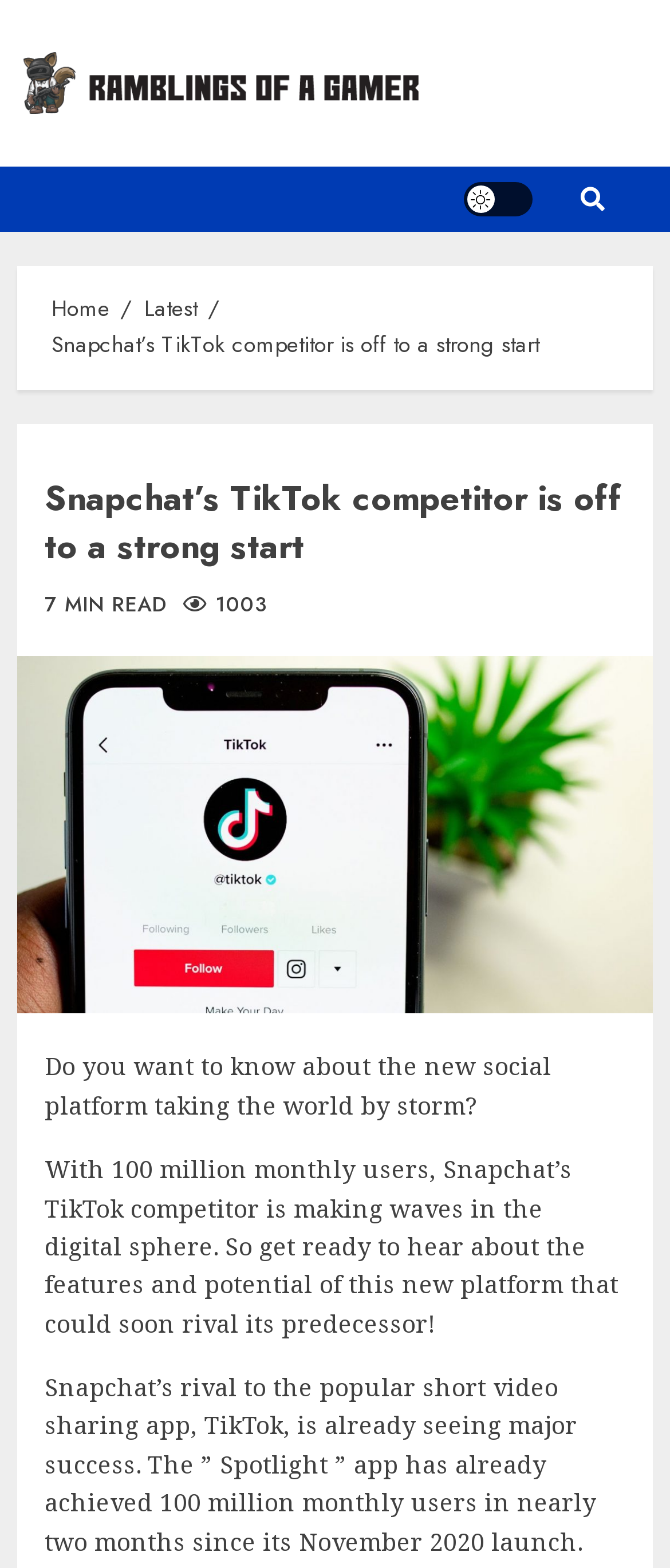Predict the bounding box coordinates for the UI element described as: "Light/Dark Button". The coordinates should be four float numbers between 0 and 1, presented as [left, top, right, bottom].

[0.692, 0.116, 0.795, 0.138]